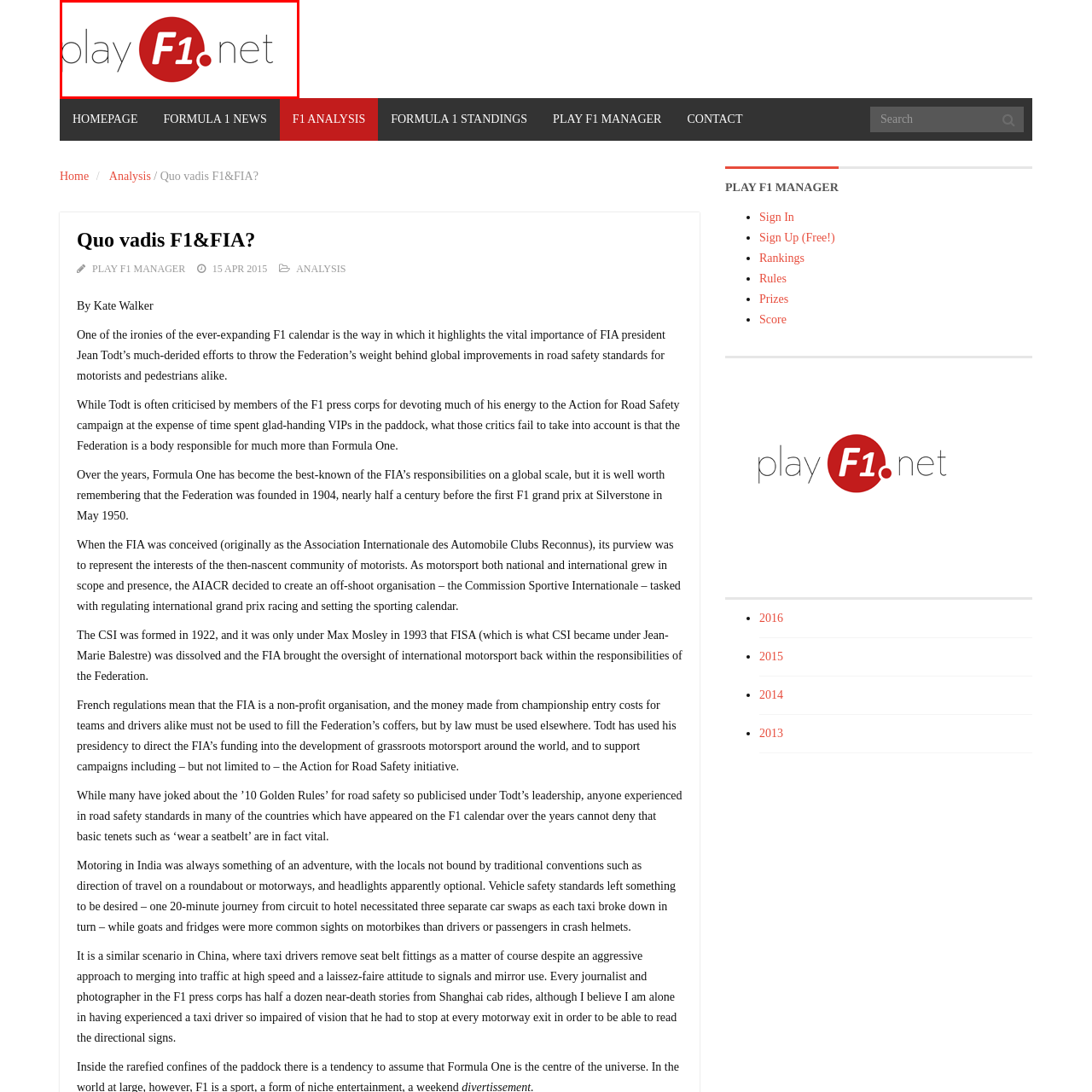Write a comprehensive caption detailing the image within the red boundary.

The image features the logo of "playF1.net," depicting a vibrant red circular emblem with the text "play" in a stylish, contemporary font followed by "F1" prominently displayed in bold, white lettering, and ".net" in a sleek, minimalistic style. This logo likely represents a digital platform focused on Formula 1 content, providing users with engaging resources, news, and interactive features related to the F1 racing world. The design reflects a modern aesthetic appropriate for the fast-paced and dynamic nature of motorsport.